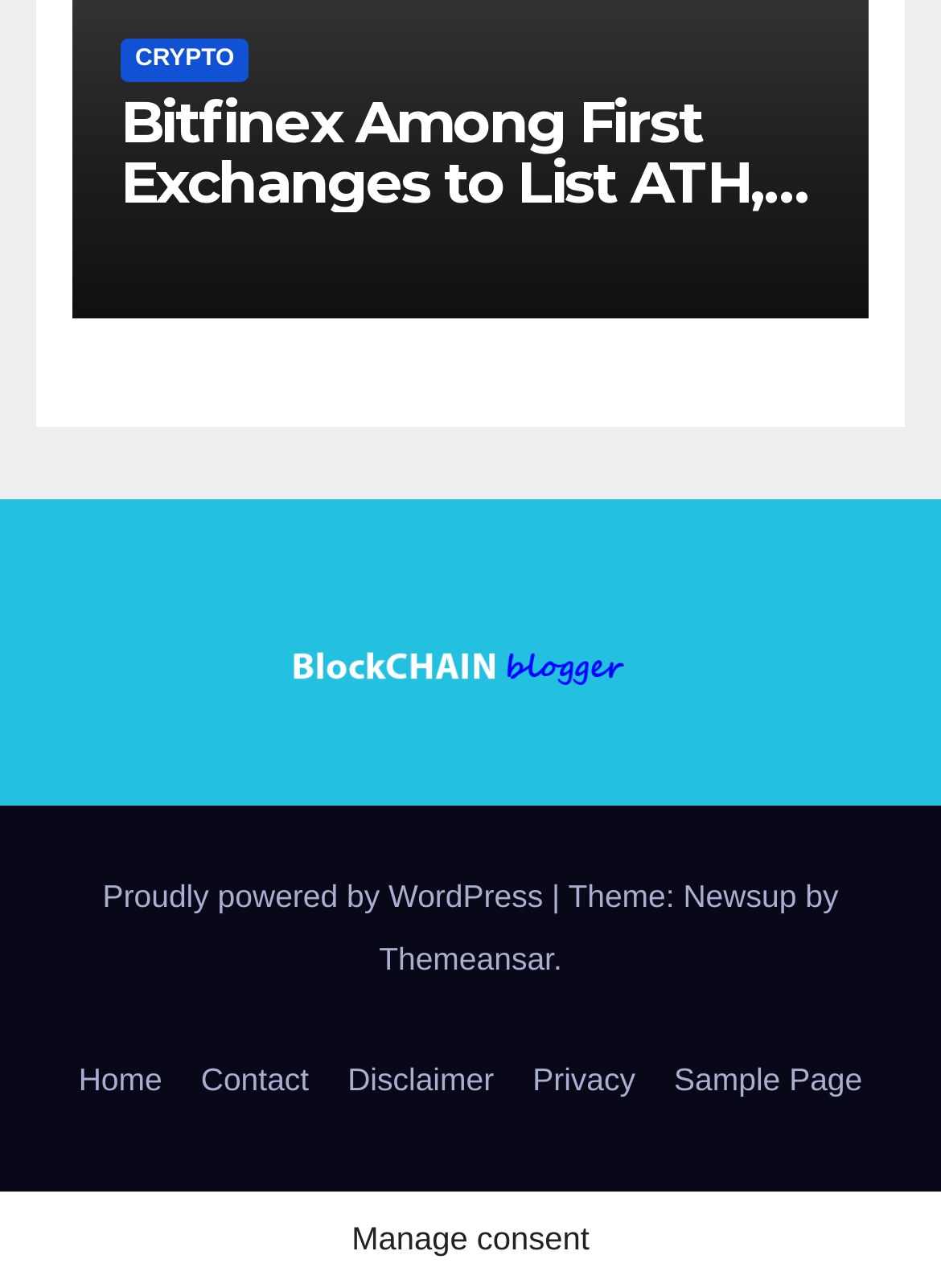Please answer the following question as detailed as possible based on the image: 
What is the purpose of the link at the bottom of the page?

The links at the bottom of the page, such as 'Home', 'Contact', 'Disclaimer', etc., suggest that they are navigation links that allow users to access other pages on the website.